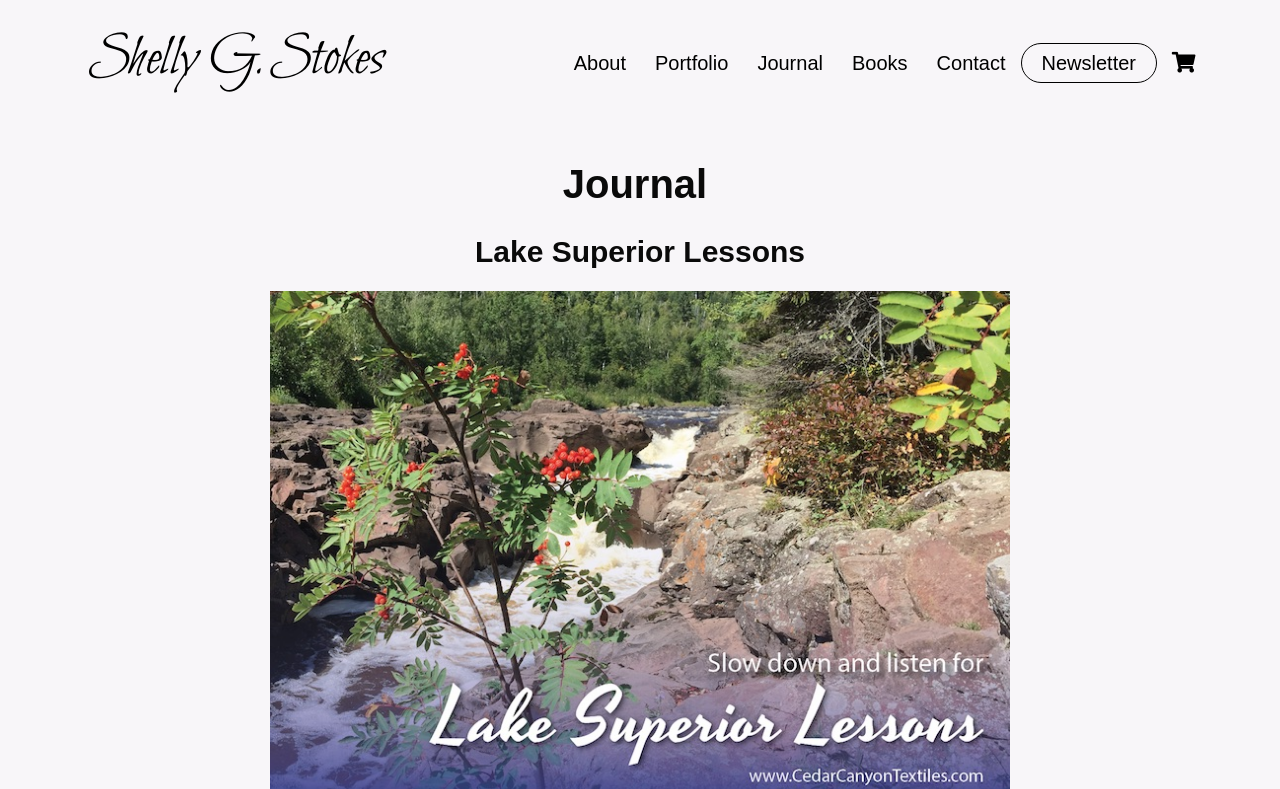Identify the bounding box coordinates of the HTML element based on this description: "alt="Picture1" title="Picture1"".

[0.066, 0.068, 0.305, 0.088]